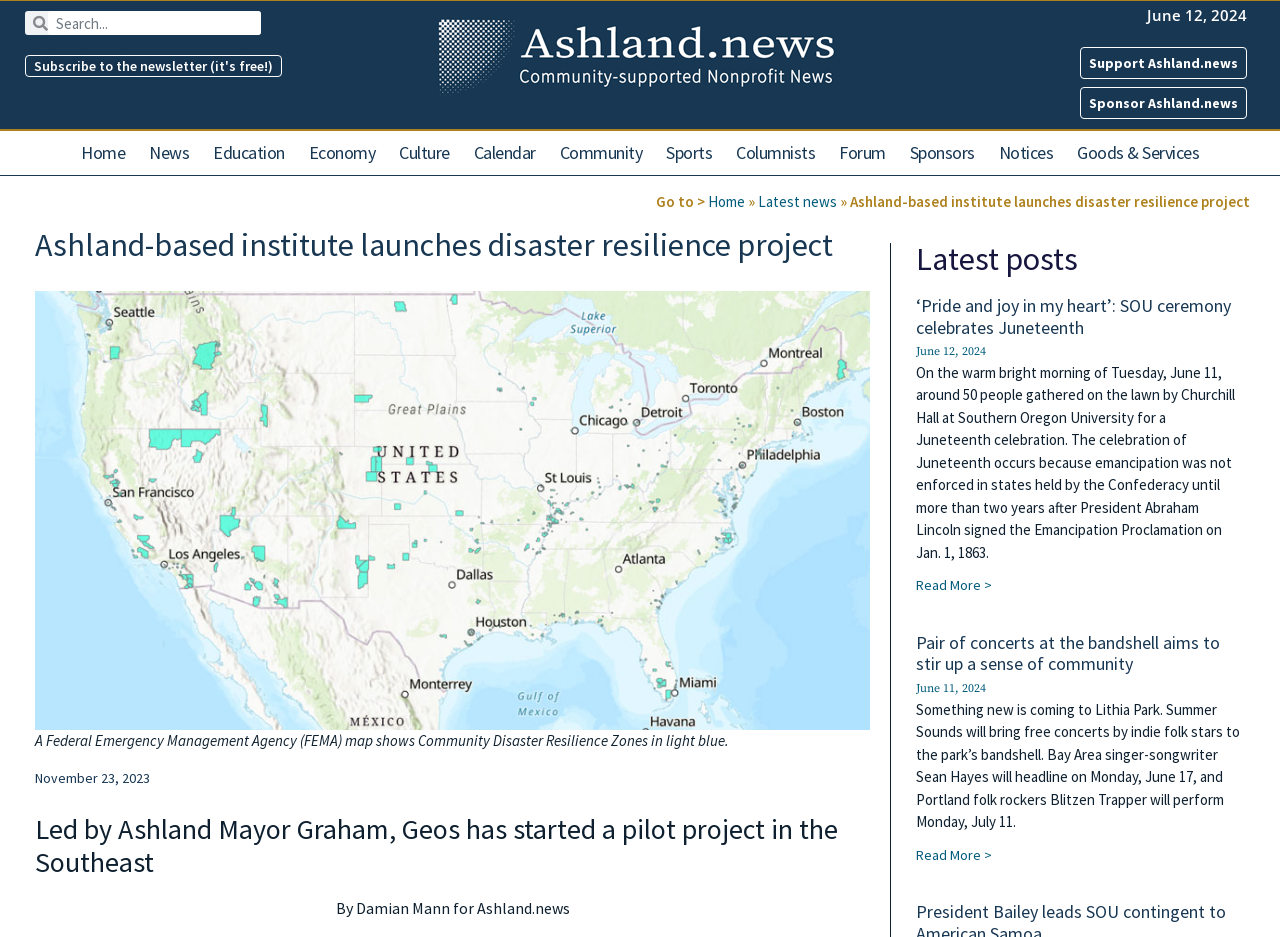Analyze the image and provide a detailed answer to the question: Who is the author of the article about the disaster resilience project?

I read the author's name at the bottom of the article, which says 'By Damian Mann for Ashland.news'.